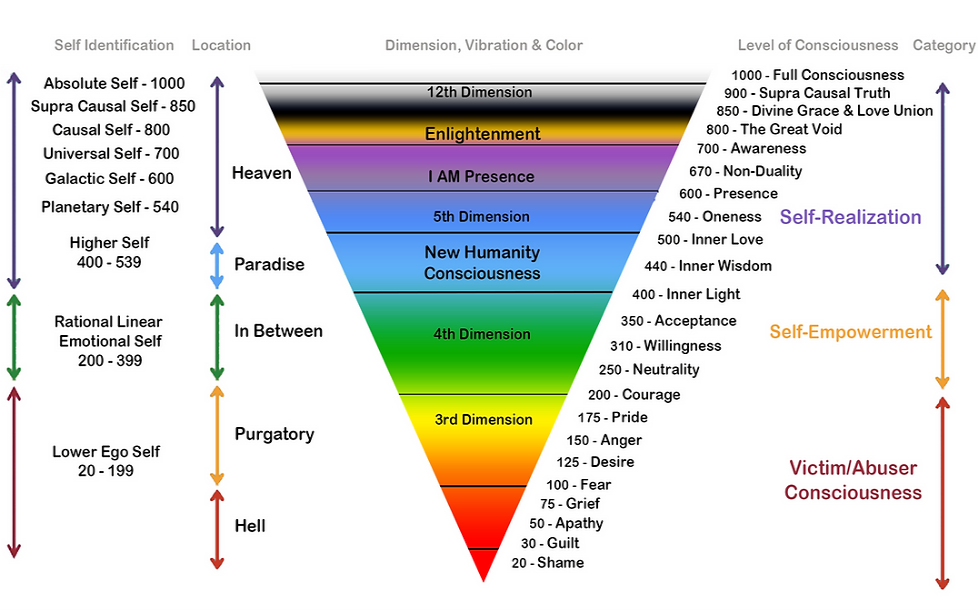What is the highest level of awareness?
Carefully analyze the image and provide a thorough answer to the question.

The caption states that the pyramid is color-coded, illustrating a gradient that signifies different states of self-identification—from 'Hell' at the base to 'Absolute Self' at the peak, representing the highest level of awareness.